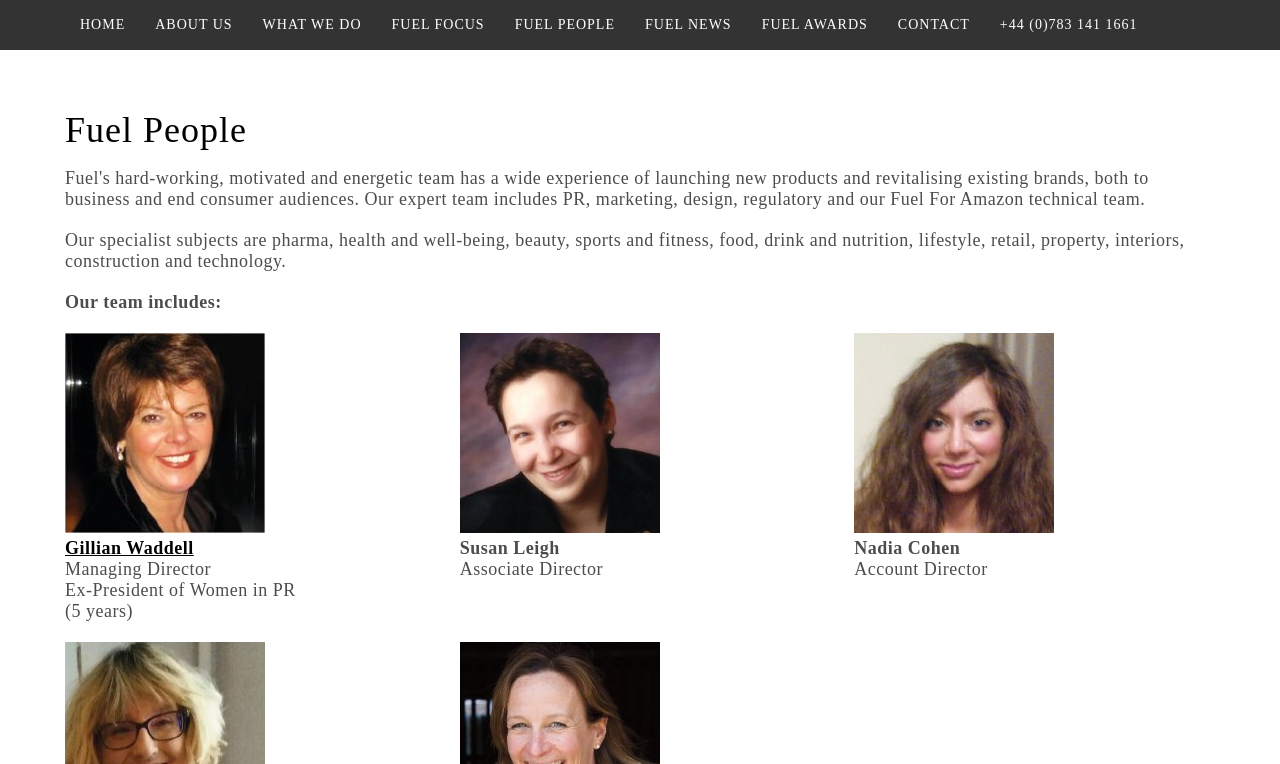Please provide the bounding box coordinates for the element that needs to be clicked to perform the instruction: "View Fuel People". The coordinates must consist of four float numbers between 0 and 1, formatted as [left, top, right, bottom].

[0.051, 0.14, 0.949, 0.2]